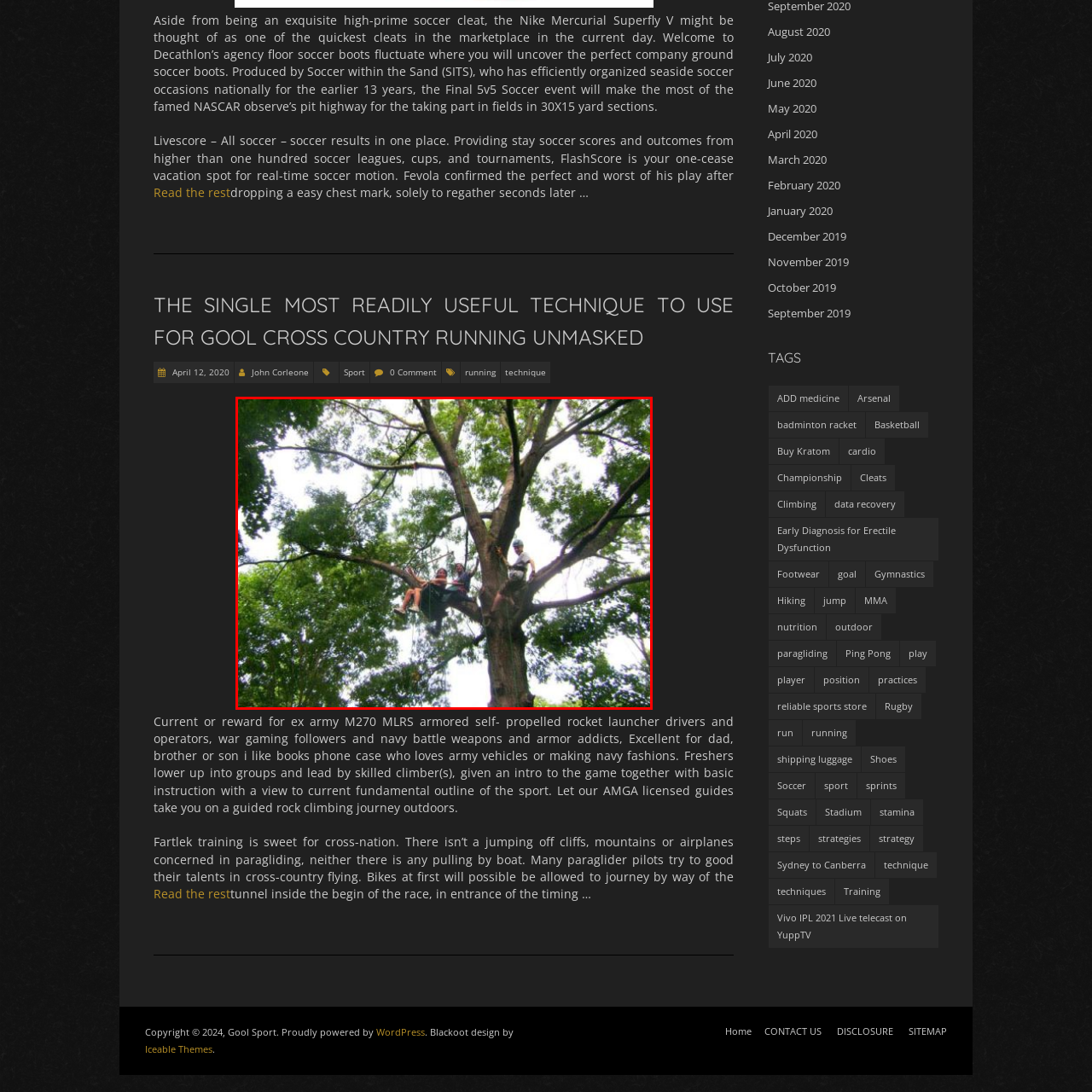Generate a comprehensive caption for the image that is marked by the red border.

In this engaging outdoor scene, a group of individuals is skillfully navigating the branches of a lush green tree, showcasing the thrill of climbing adventures. The tree, with its thick, healthy branches and vibrant foliage, provides an adventurous backdrop as participants are seen suspended among the leaves. This activity likely highlights the joy and excitement of tree climbing, which is often part of guided experiences led by trained professionals. The atmosphere suggests a mix of teamwork and exploration, inviting spectators to appreciate the natural beauty and the adventurous spirit of those engaged in the climb.